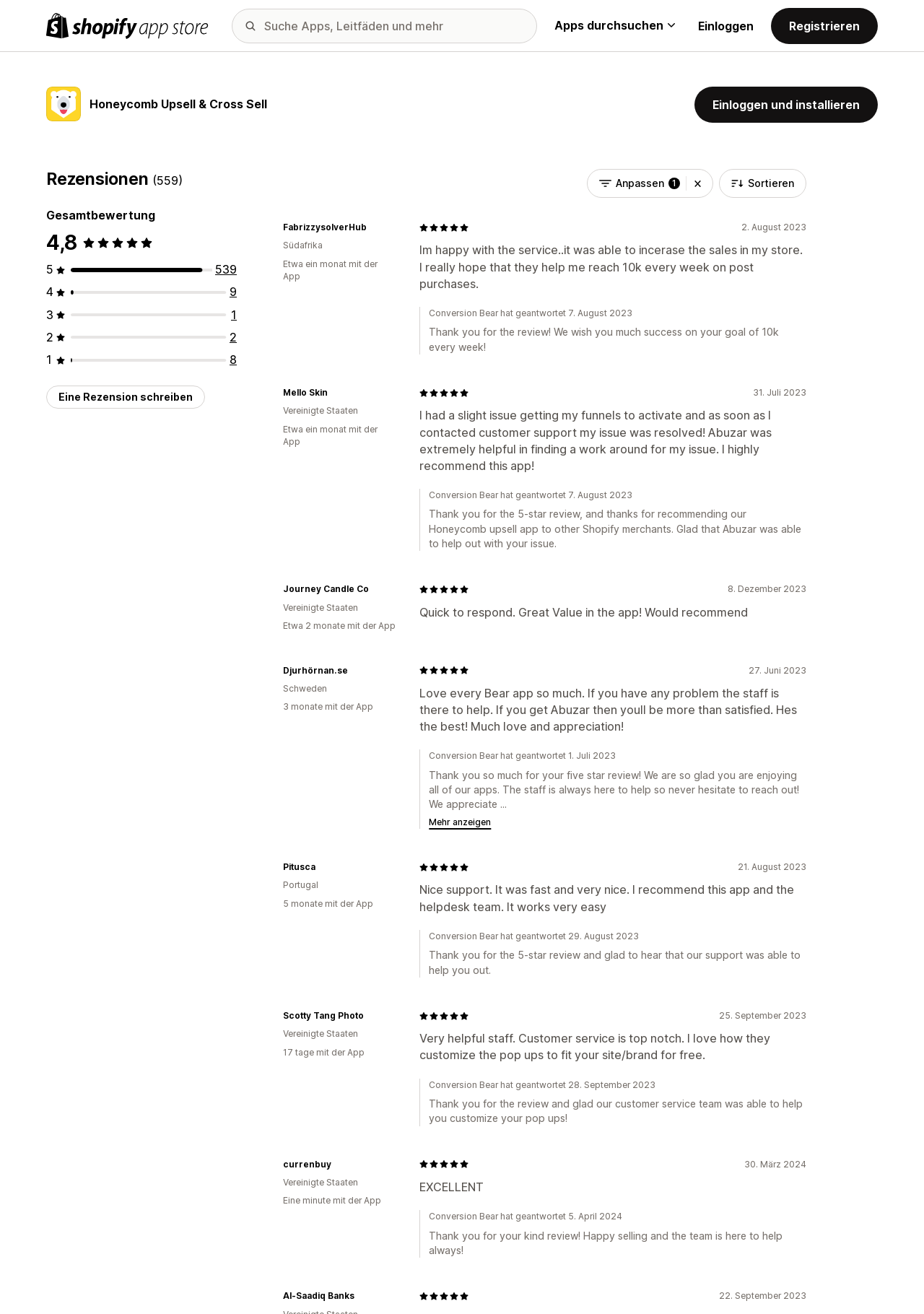How many reviews are there in total?
Based on the image, give a one-word or short phrase answer.

539